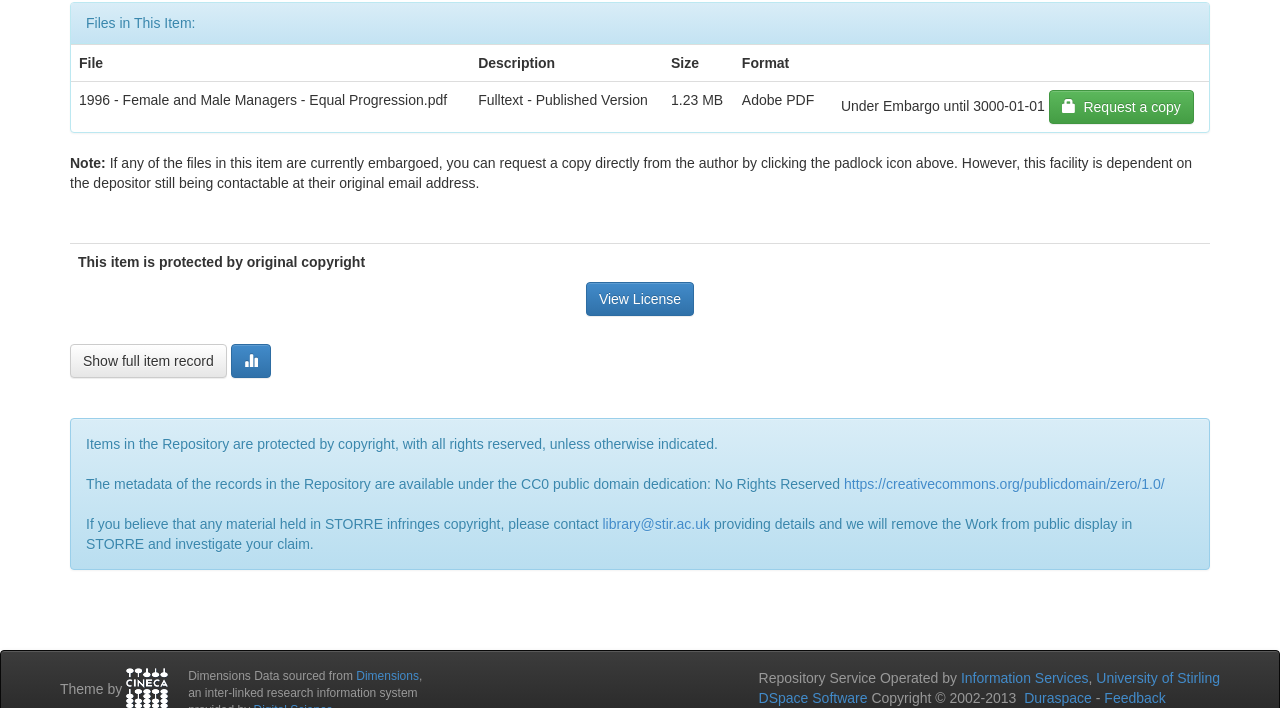Using the webpage screenshot and the element description parent_node: Show full item record, determine the bounding box coordinates. Specify the coordinates in the format (top-left x, top-left y, bottom-right x, bottom-right y) with values ranging from 0 to 1.

[0.18, 0.486, 0.211, 0.534]